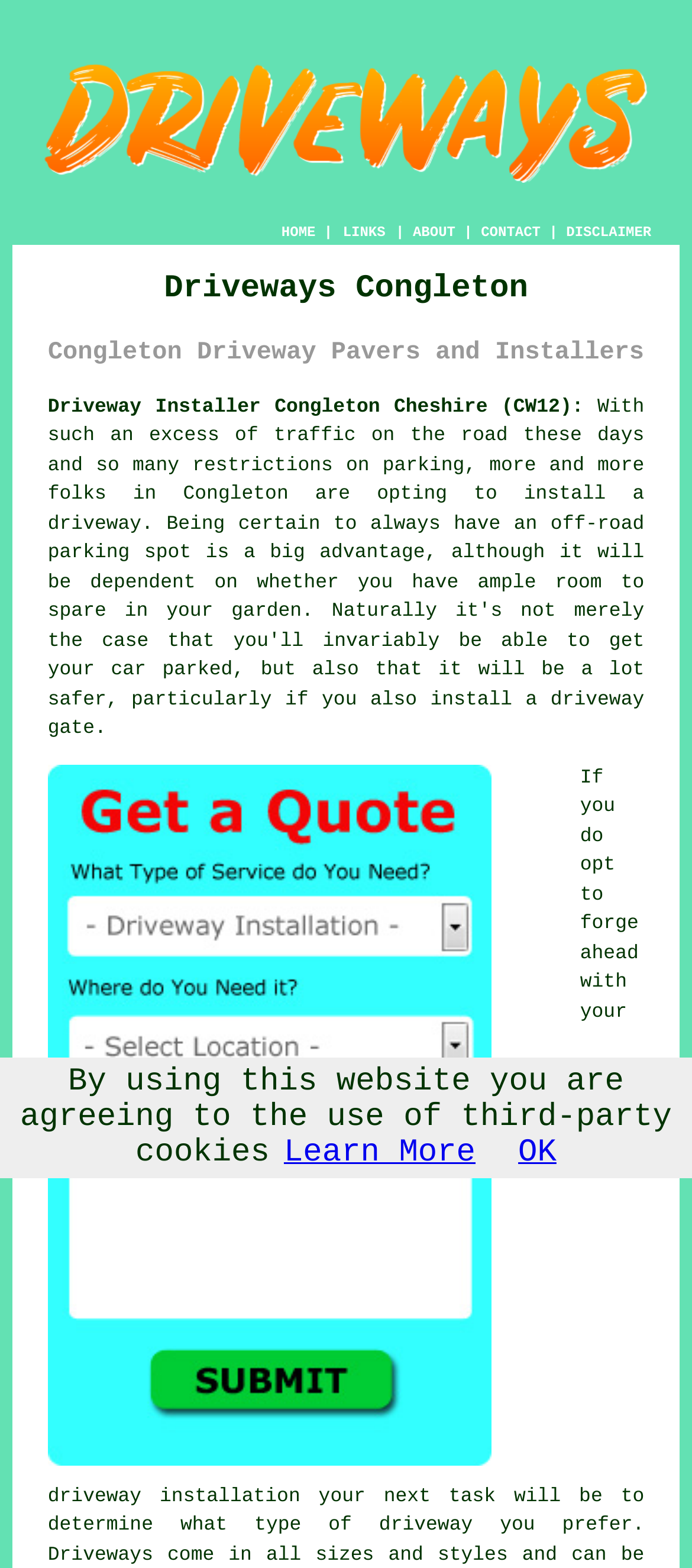Give a concise answer using one word or a phrase to the following question:
Is there an image on the webpage?

Yes